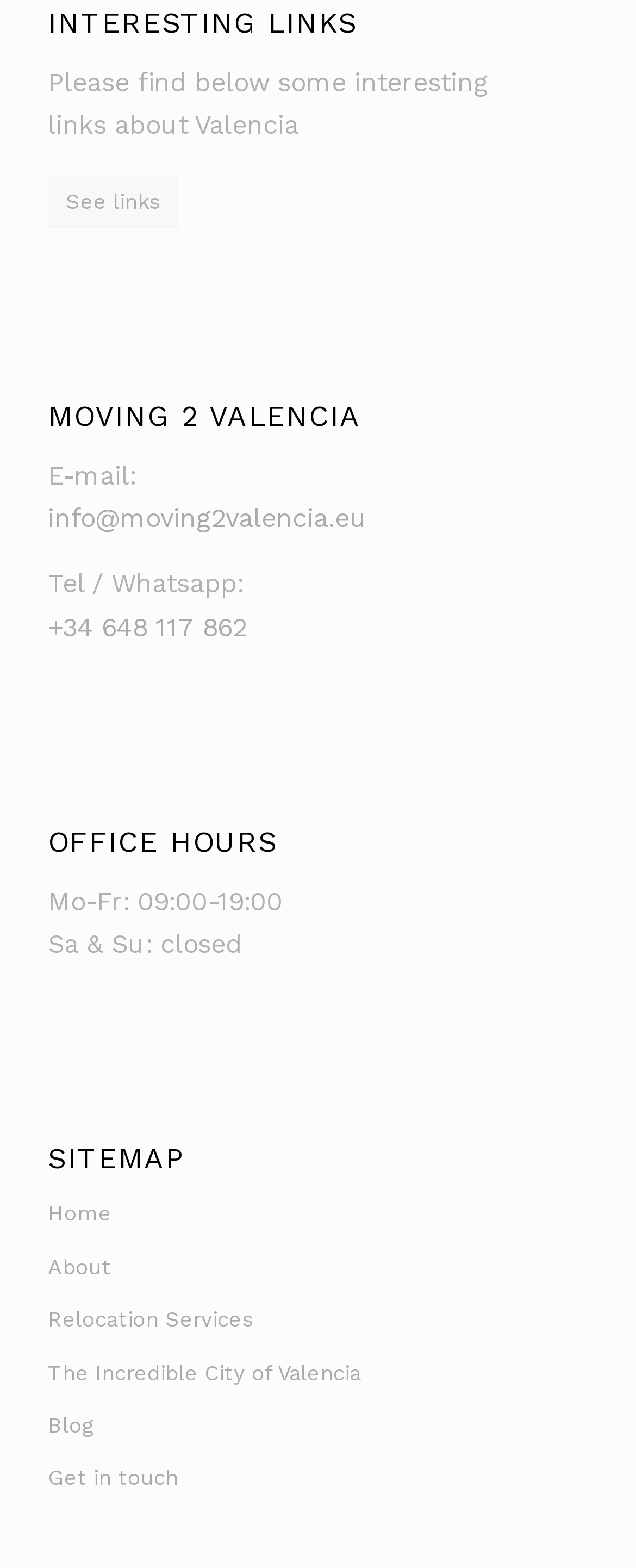From the webpage screenshot, predict the bounding box of the UI element that matches this description: "See links".

[0.075, 0.111, 0.28, 0.145]